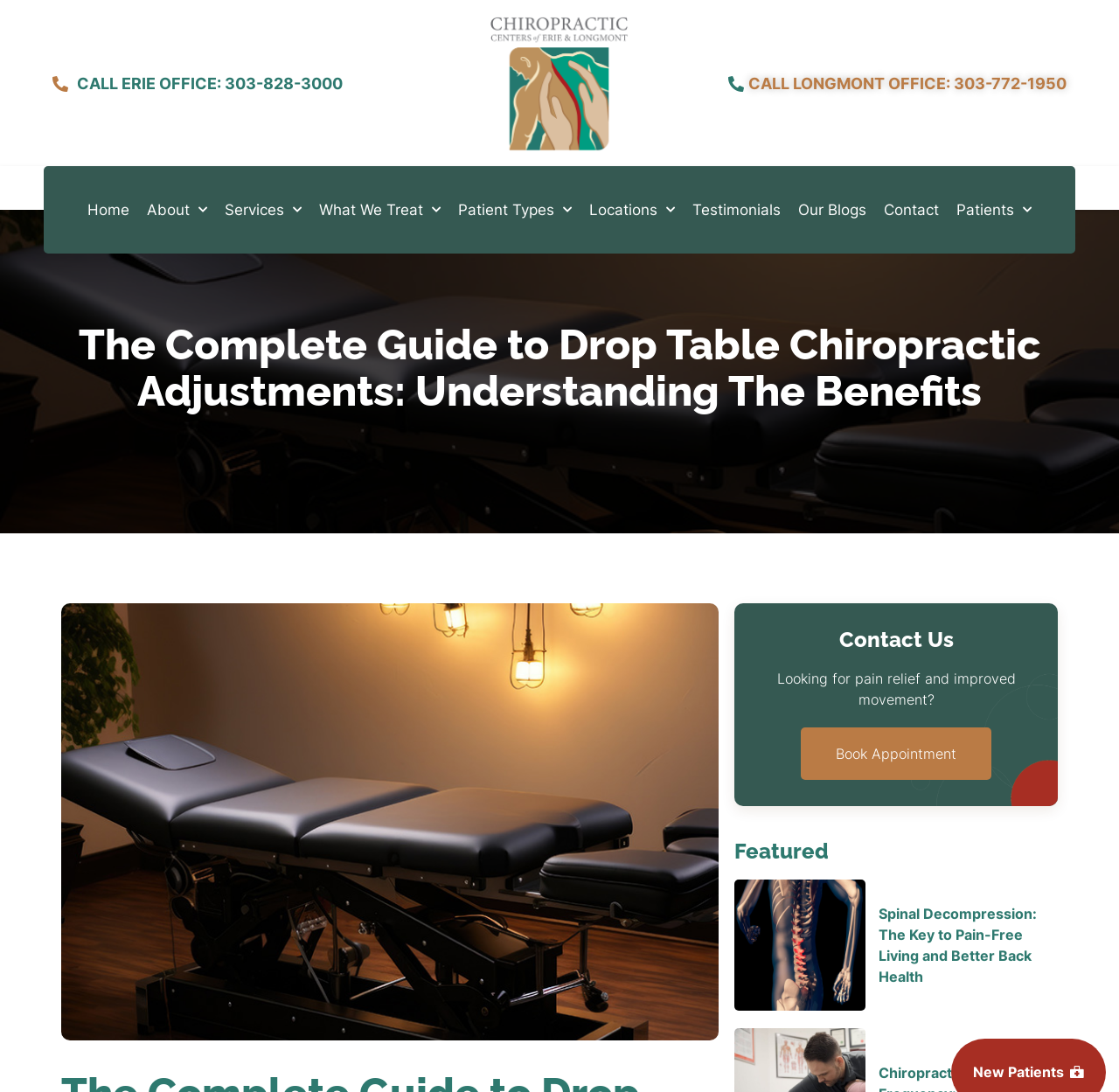Pinpoint the bounding box coordinates of the element you need to click to execute the following instruction: "Visit the home page". The bounding box should be represented by four float numbers between 0 and 1, in the format [left, top, right, bottom].

[0.07, 0.152, 0.123, 0.232]